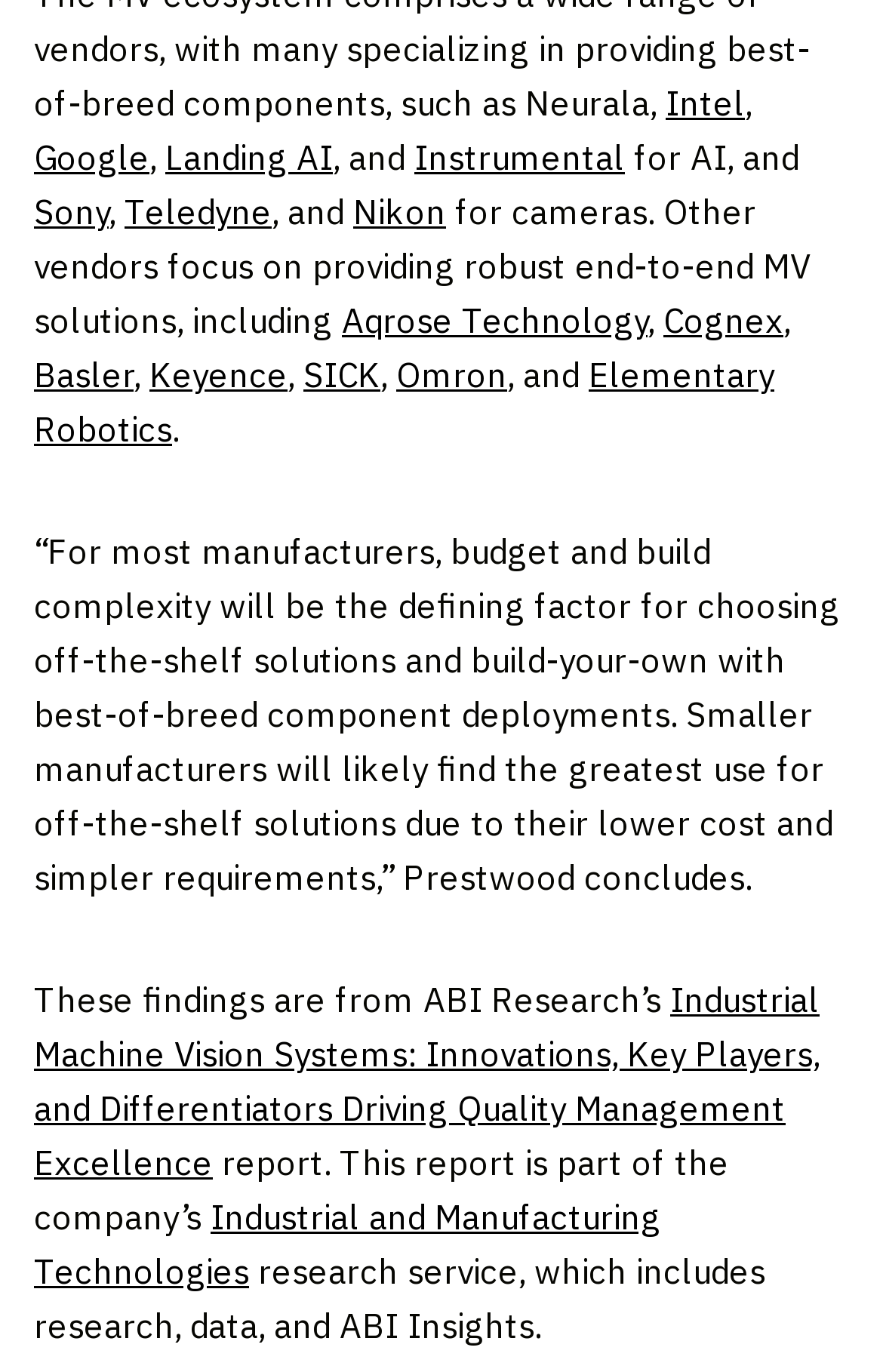Using the information in the image, give a detailed answer to the following question: What is the research service mentioned?

The link 'Industrial and Manufacturing Technologies' is mentioned as part of the company's research service, which includes research, data, and ABI Insights.